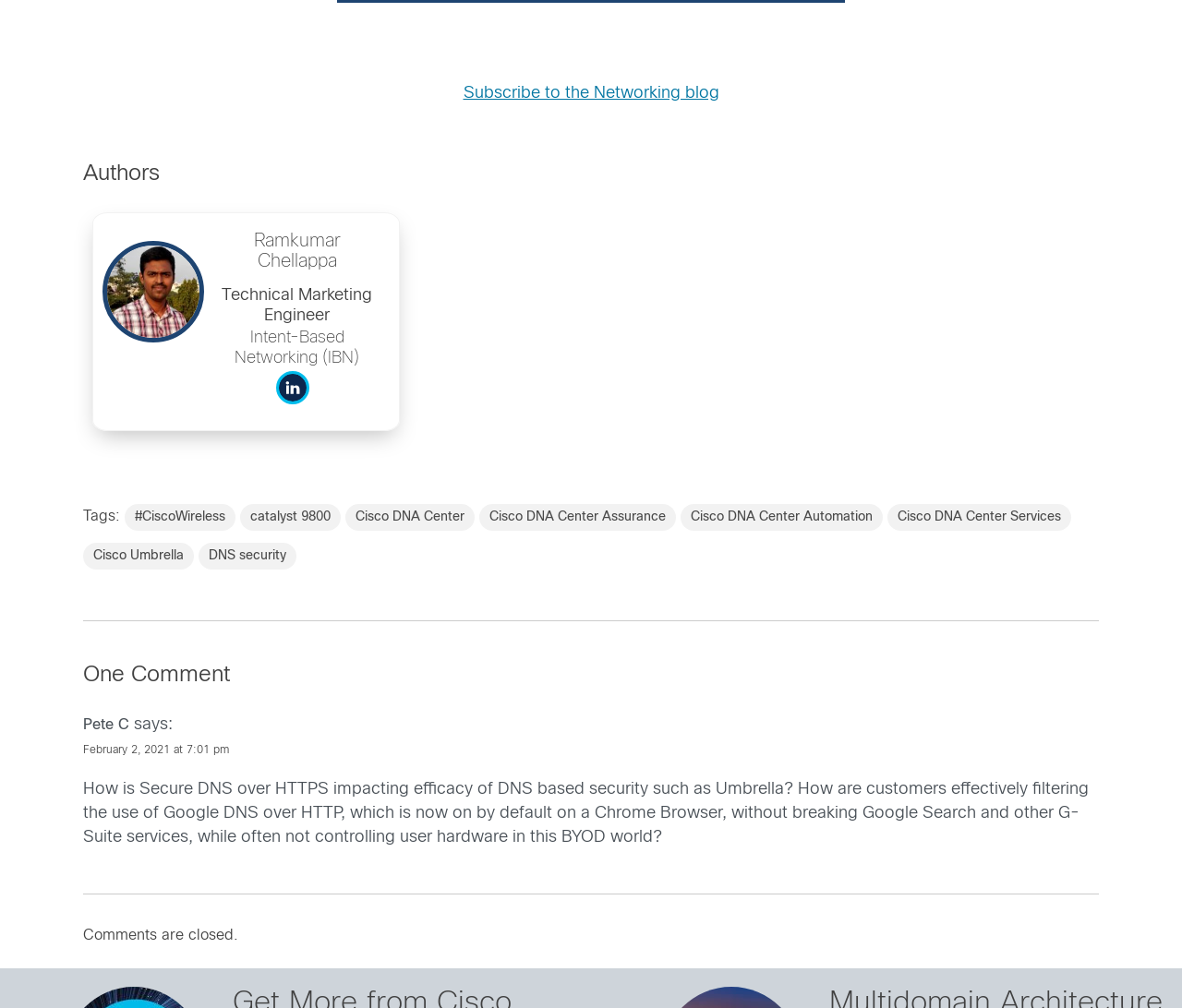Please find the bounding box coordinates of the element that you should click to achieve the following instruction: "Read the article about CiscoWireless". The coordinates should be presented as four float numbers between 0 and 1: [left, top, right, bottom].

[0.105, 0.5, 0.199, 0.527]